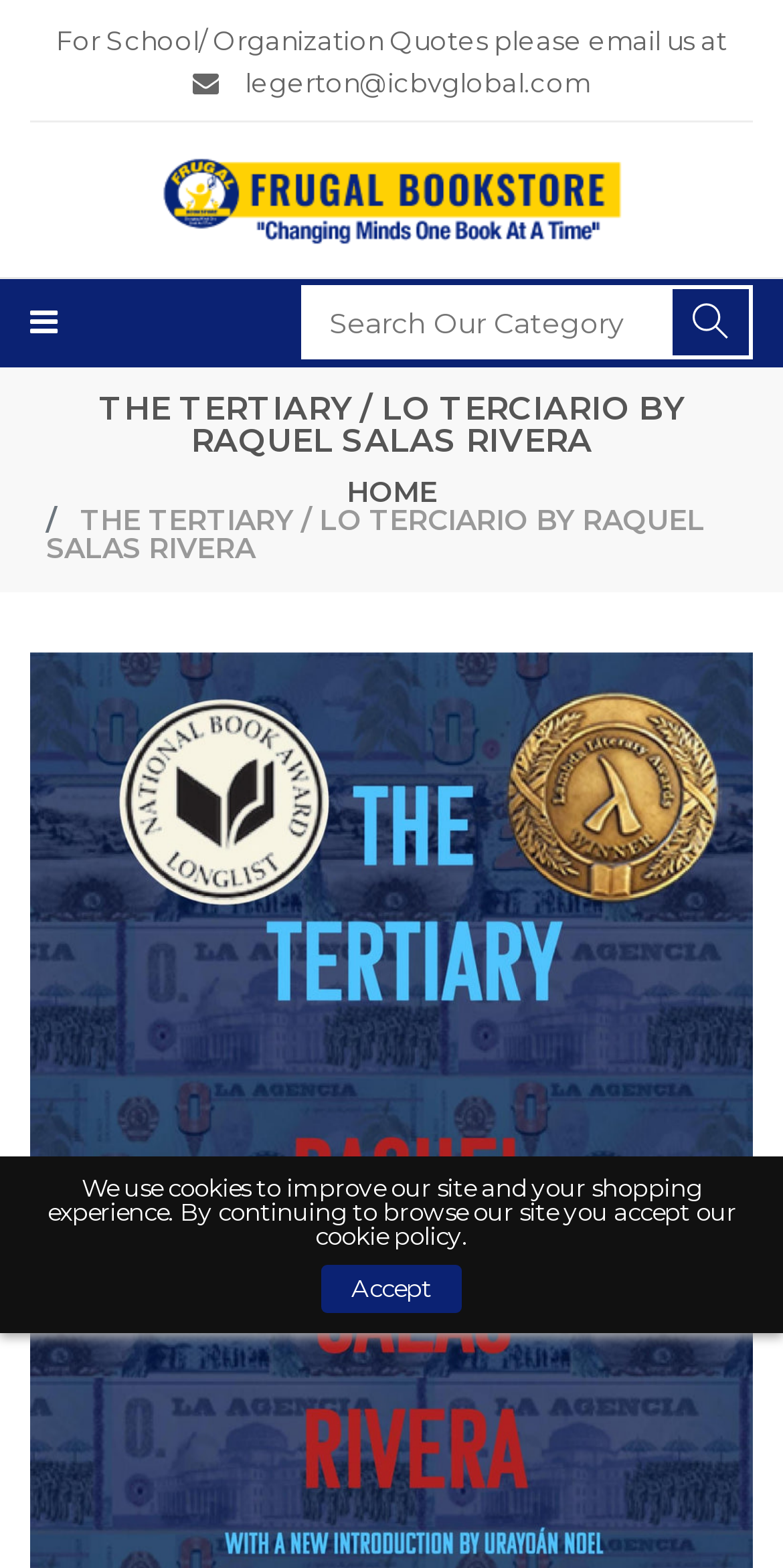Bounding box coordinates must be specified in the format (top-left x, top-left y, bottom-right x, bottom-right y). All values should be floating point numbers between 0 and 1. What are the bounding box coordinates of the UI element described as: name="q" placeholder="Search Our Category"

[0.385, 0.182, 0.962, 0.229]